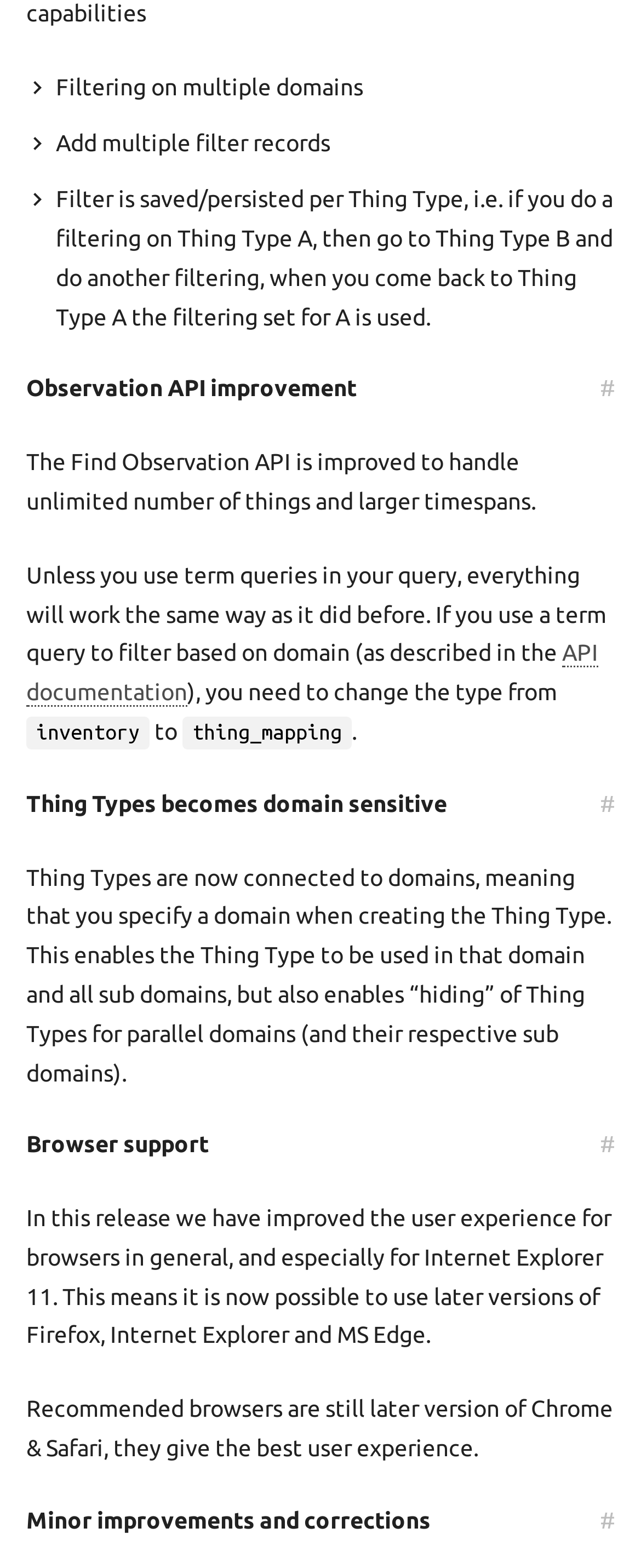Using the element description #, predict the bounding box coordinates for the UI element. Provide the coordinates in (top-left x, top-left y, bottom-right x, bottom-right y) format with values ranging from 0 to 1.

[0.936, 0.958, 0.959, 0.983]